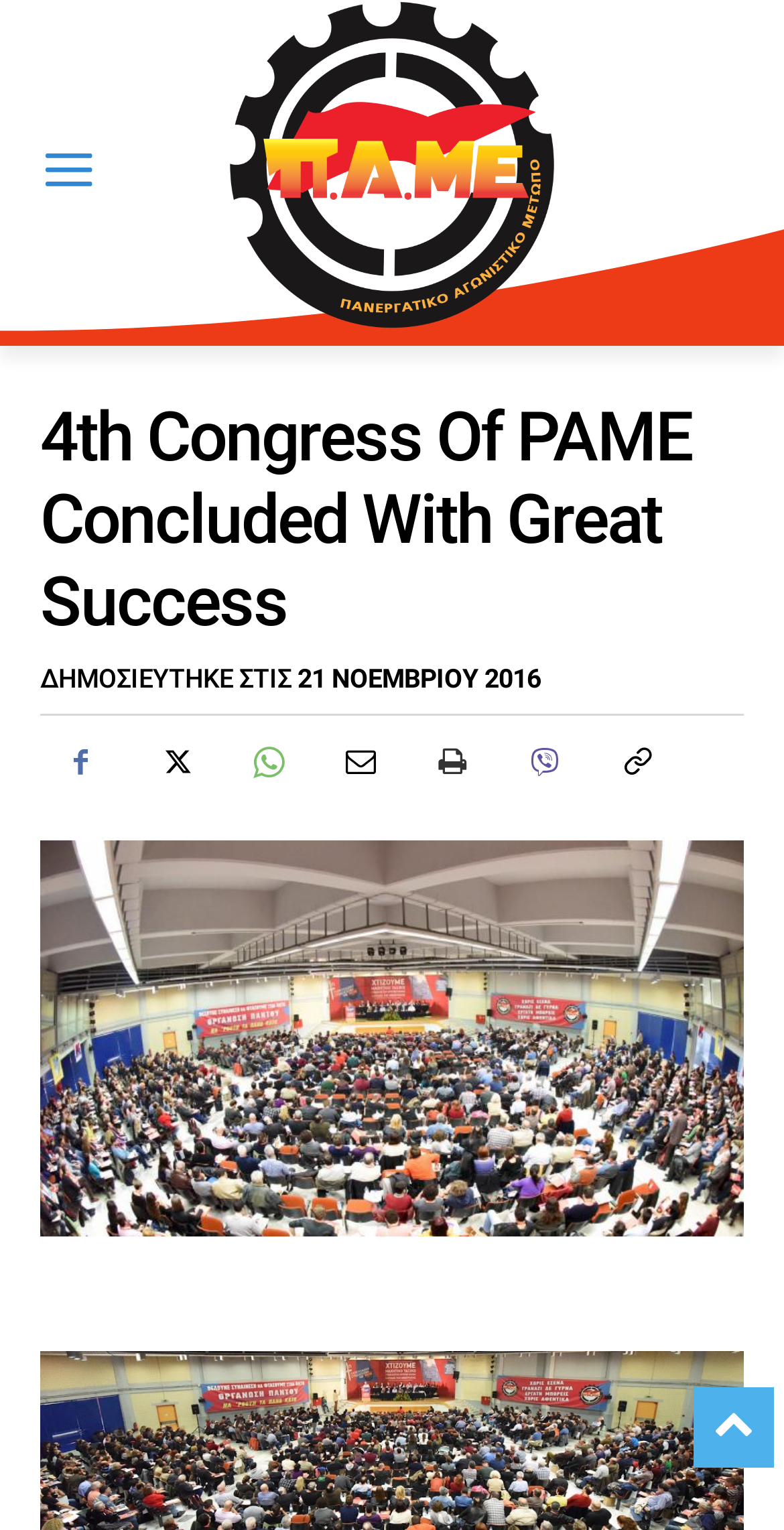Using the given element description, provide the bounding box coordinates (top-left x, top-left y, bottom-right x, bottom-right y) for the corresponding UI element in the screenshot: Copy URL

[0.759, 0.472, 0.862, 0.525]